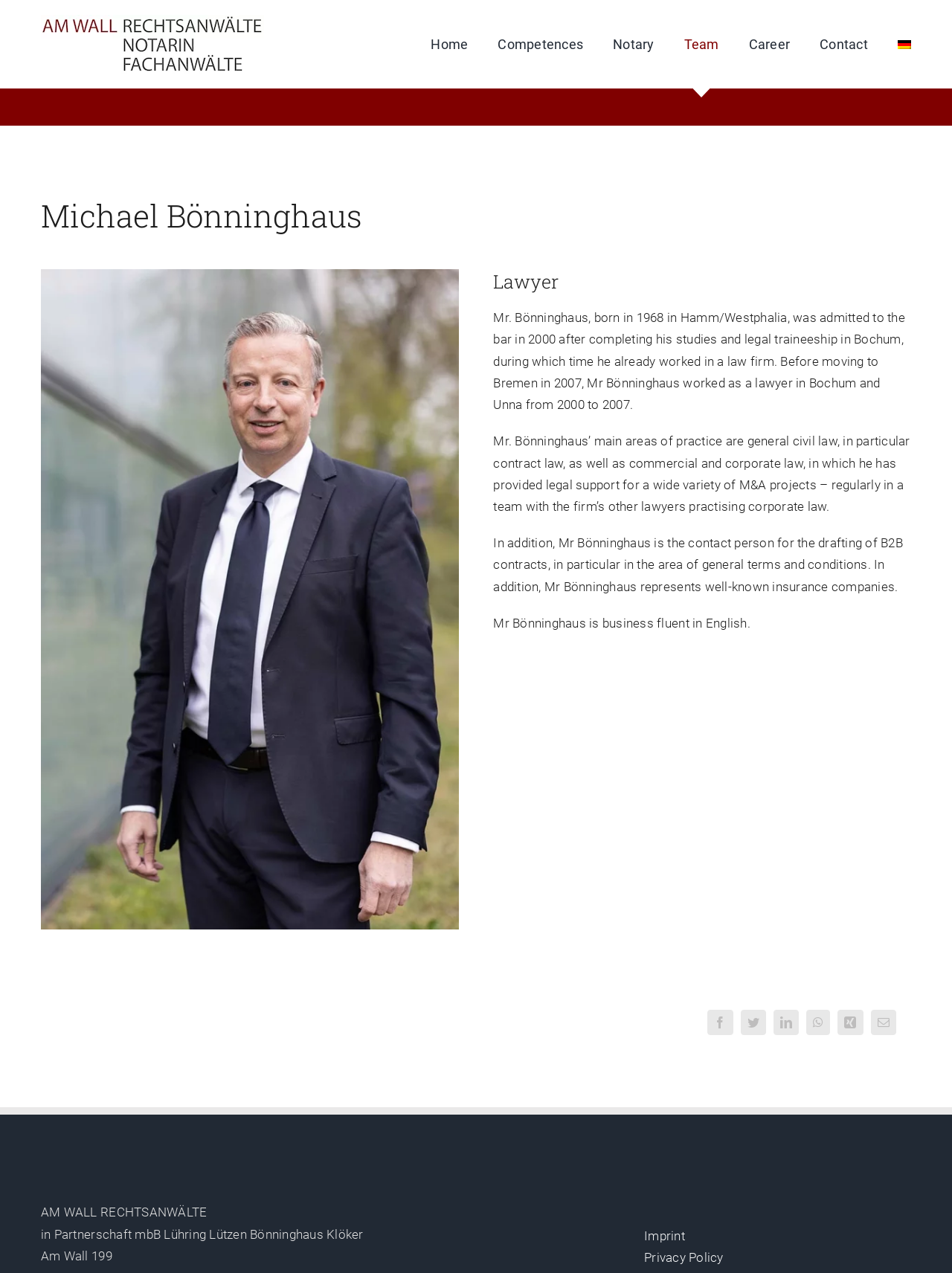What social media platforms are available?
Could you answer the question with a detailed and thorough explanation?

I found the answer by looking at the link elements with icons representing different social media platforms at the bottom of the webpage.